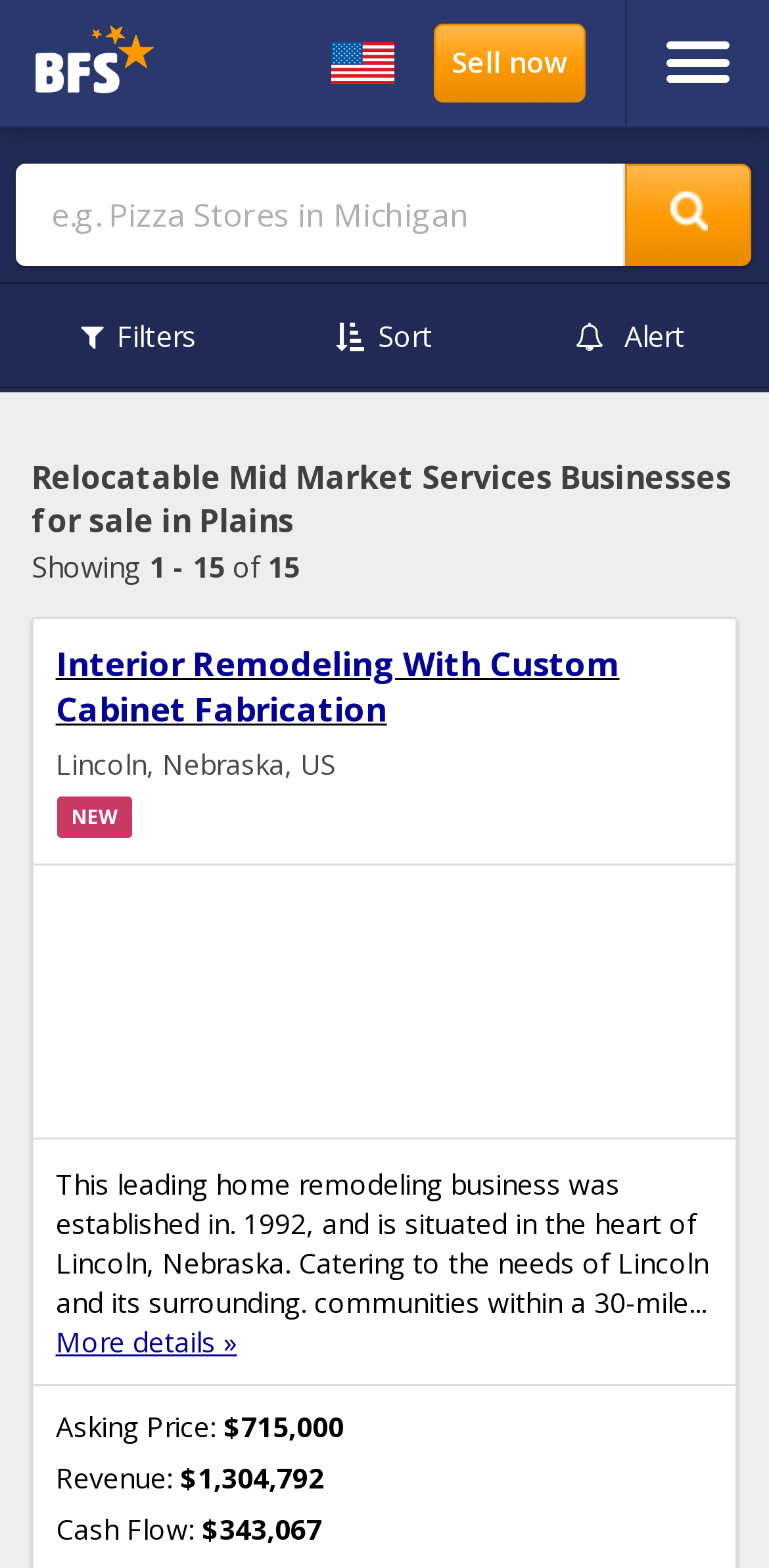Is there a search box on the webpage?
Answer the question with a single word or phrase derived from the image.

Yes